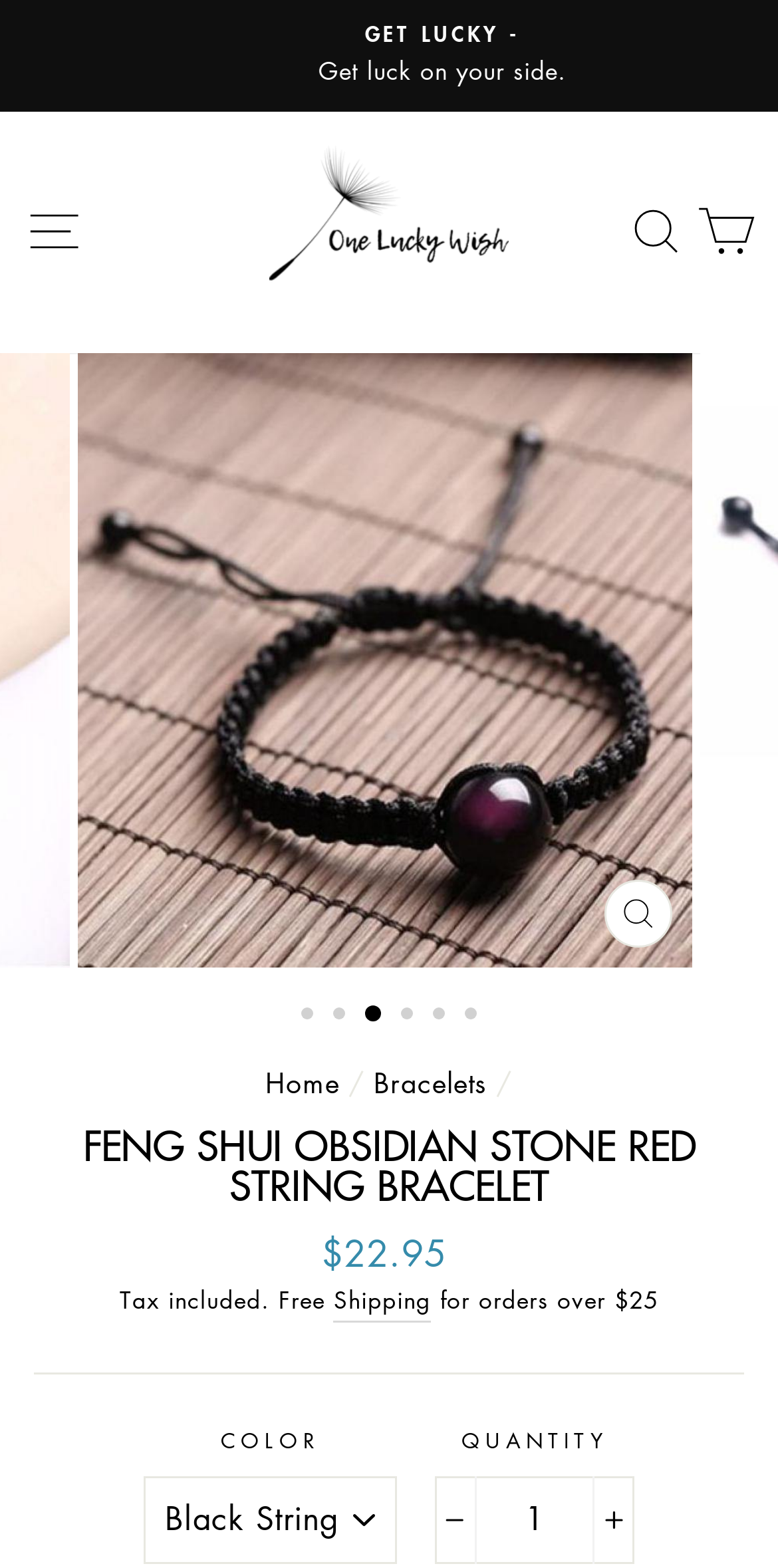Identify the bounding box coordinates of the clickable region to carry out the given instruction: "Click the 'SITE NAVIGATION' button".

[0.024, 0.119, 0.112, 0.177]